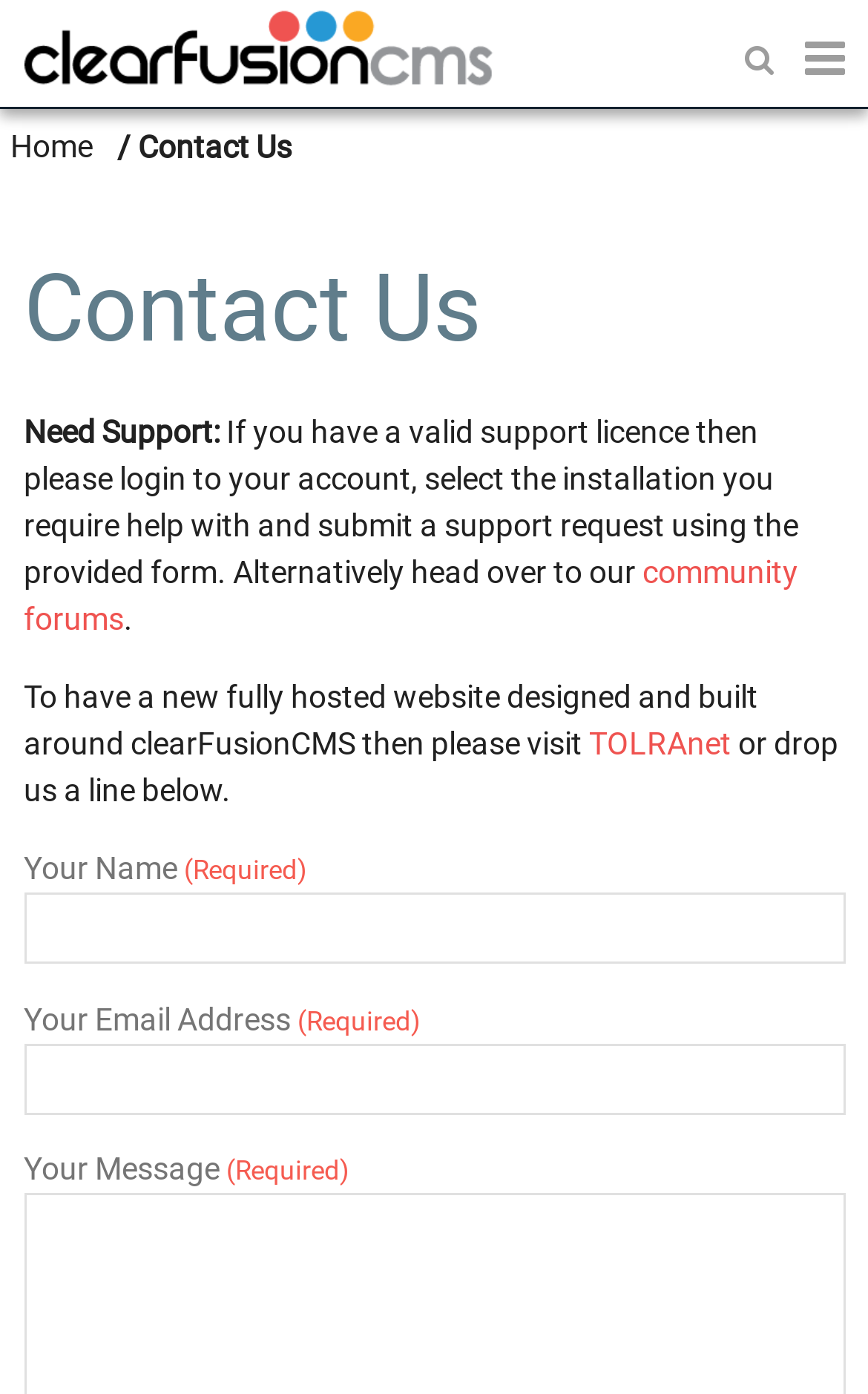Is the logo at the top of the webpage a link?
Answer the question with a single word or phrase derived from the image.

Yes